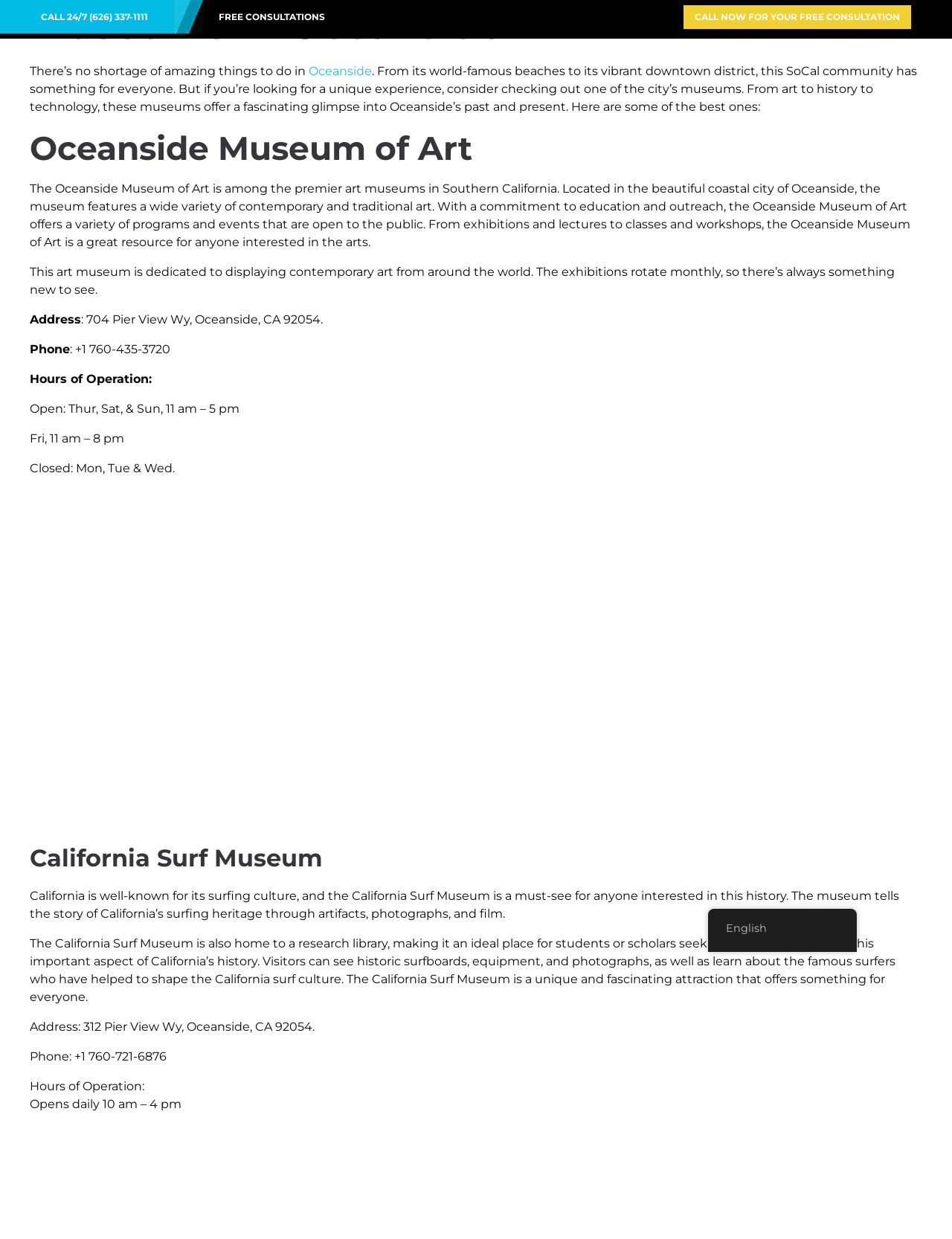Based on the image, please elaborate on the answer to the following question:
What is the name of the law firm?

I found the name of the law firm by looking at the top of the webpage, where it is displayed as 'Museums in Oceanside | Lem Garcia Law'.